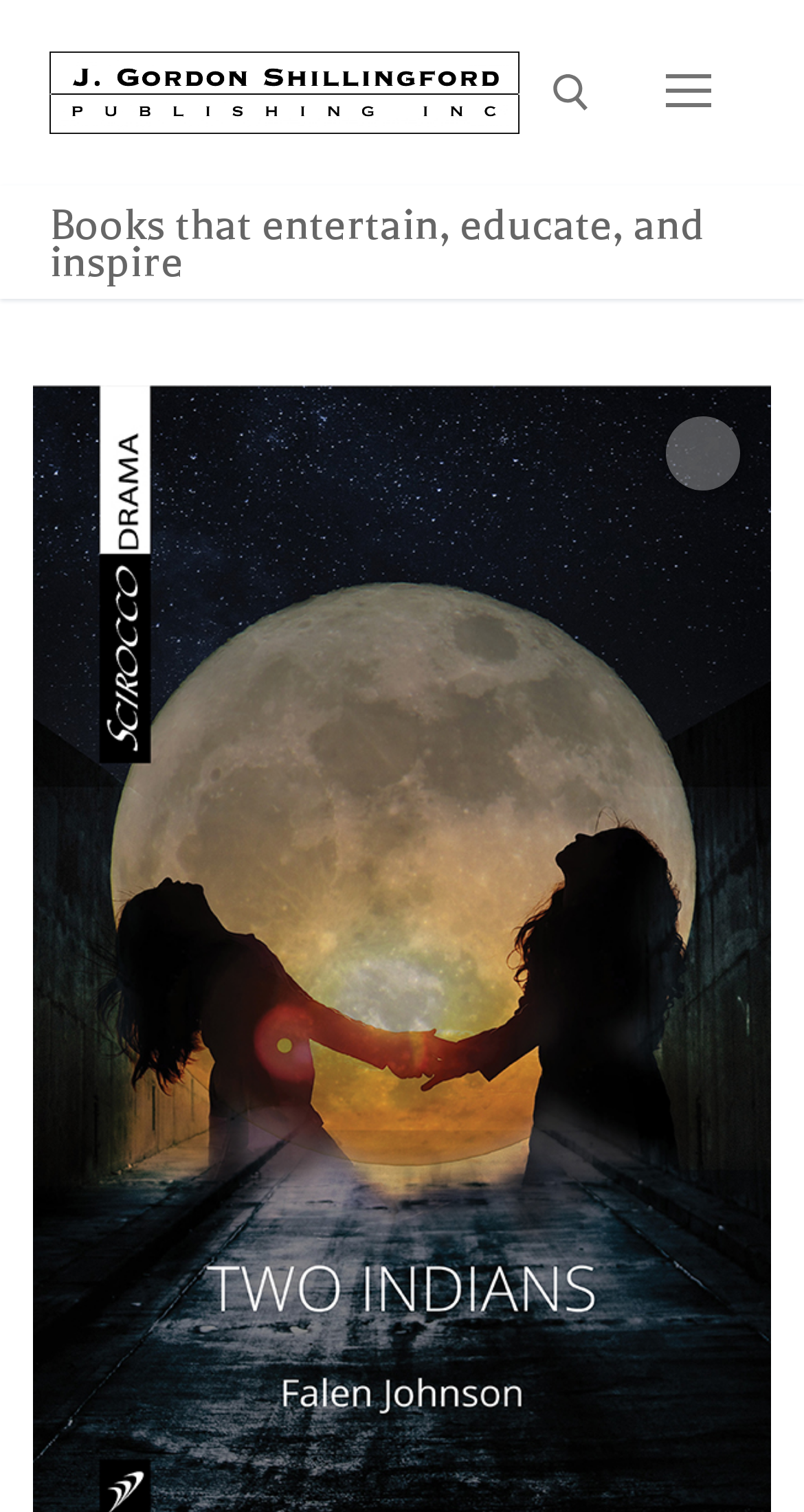Please locate the bounding box coordinates of the region I need to click to follow this instruction: "Search for a book".

[0.207, 0.147, 0.771, 0.261]